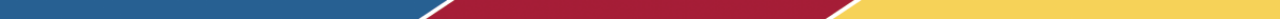What do the colors symbolize?
Please provide a comprehensive and detailed answer to the question.

The harmonious blend of the three colors - blue, red, and yellow - symbolizes growth and unity, reflecting the organization's mission to create environments conducive to student success and holistic development, as stated in the caption.